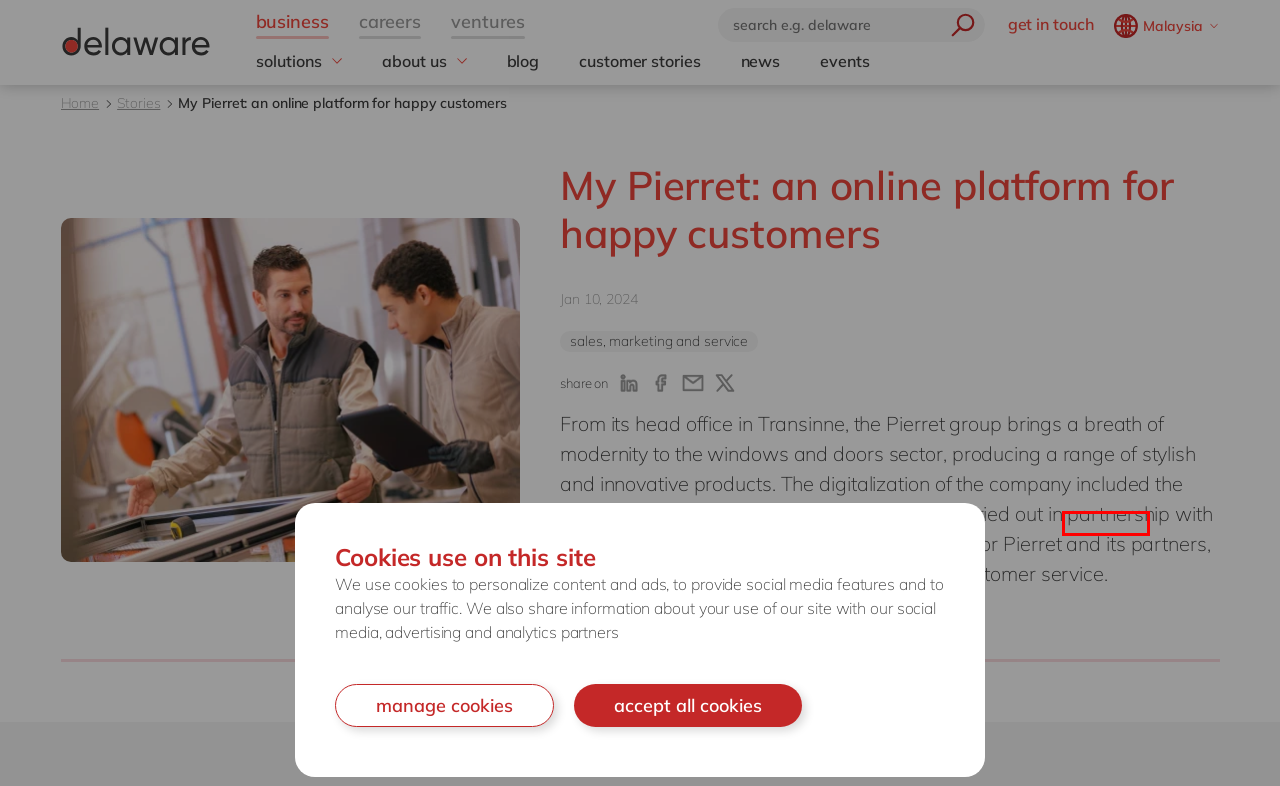View the screenshot of the webpage containing a red bounding box around a UI element. Select the most fitting webpage description for the new page shown after the element in the red bounding box is clicked. Here are the candidates:
A. Ontdek hier al onze succesverhalen - delaware
B. Erfolgsstories - Kundenbeispiele und Erfahrungen - delaware
C. Explore Customer Stories - delaware
D. Stories - delaware
E. 德莱维提供先进的信息技术解决方案及服务 - delaware
F. Découvrez toutes nos références clients ici - delaware
G. Discover all our success stories - delaware
H. Customer Stories - delaware

H